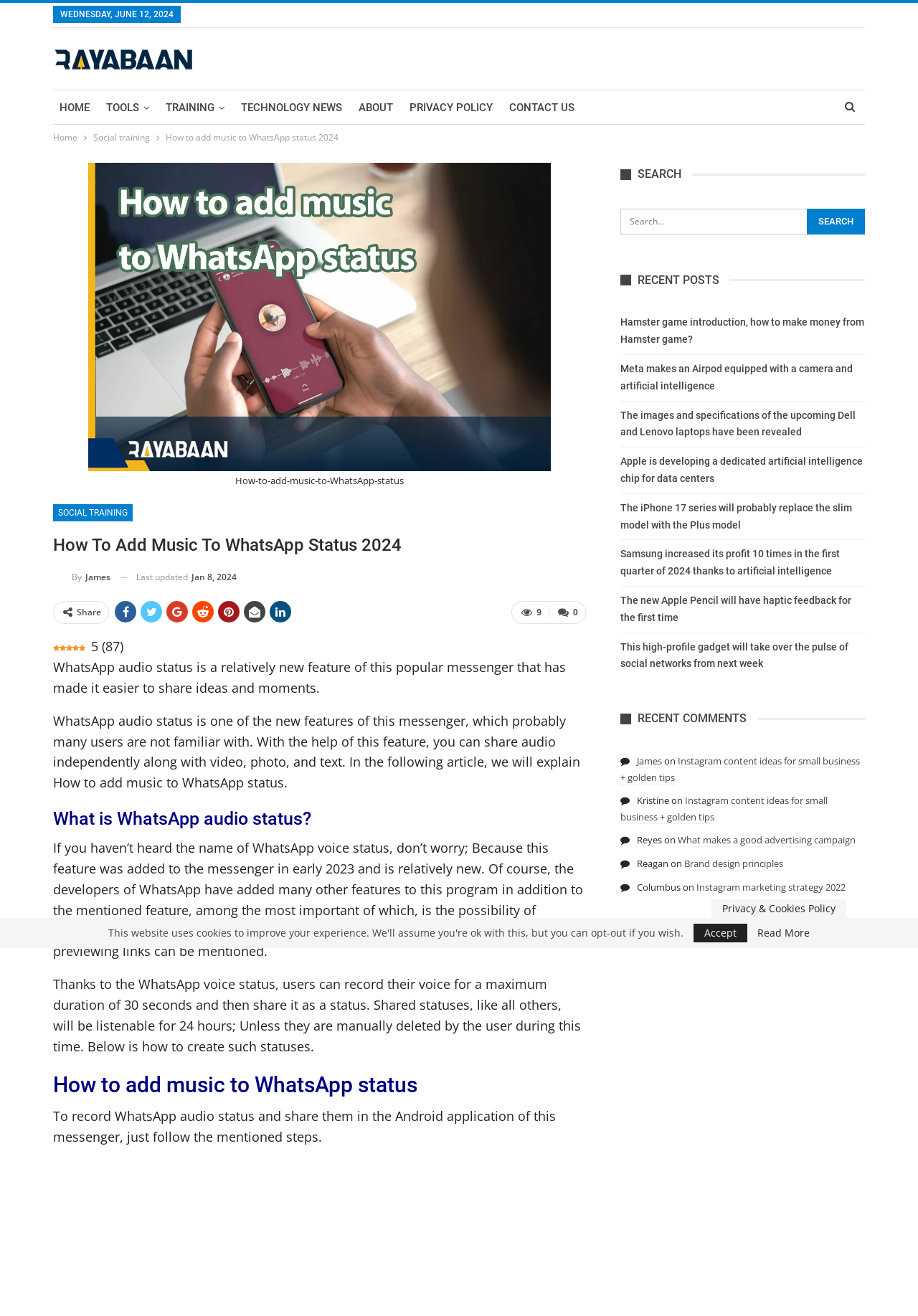Find and specify the bounding box coordinates that correspond to the clickable region for the instruction: "Learn about WhatsApp audio status".

[0.058, 0.614, 0.638, 0.631]